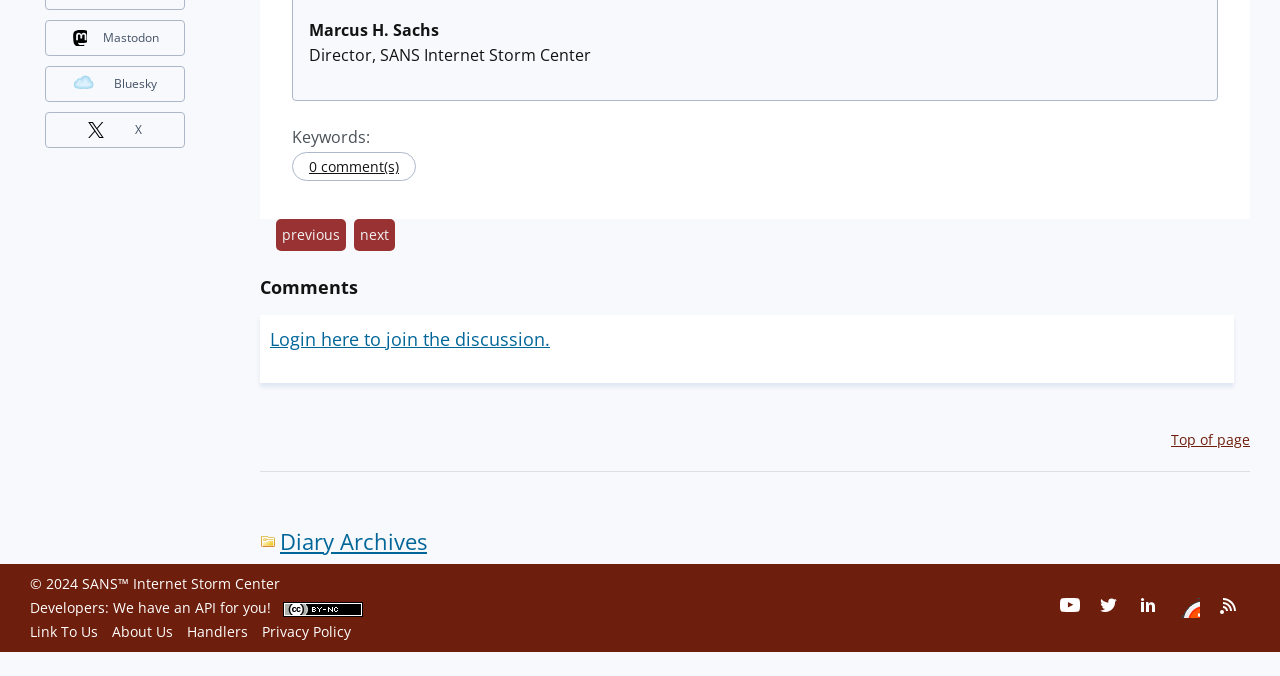From the webpage screenshot, predict the bounding box of the UI element that matches this description: "0 comment(s)".

[0.228, 0.225, 0.325, 0.268]